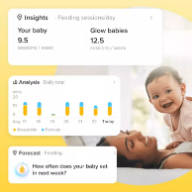Provide a one-word or short-phrase response to the question:
How many feeding sessions does the baby have per week?

9.5 sessions/week